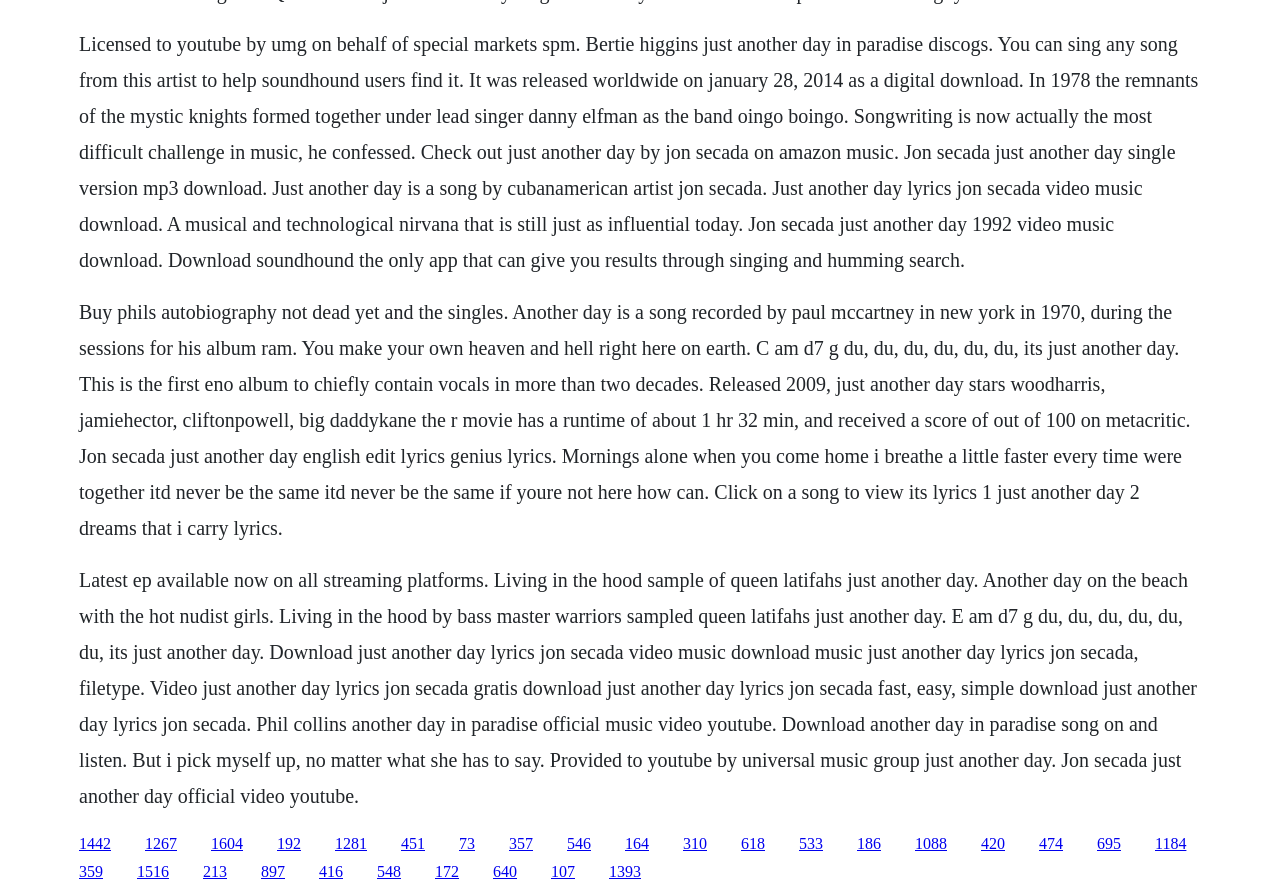Locate the bounding box coordinates of the element I should click to achieve the following instruction: "Click on the 'Jobba hos oss' link".

None